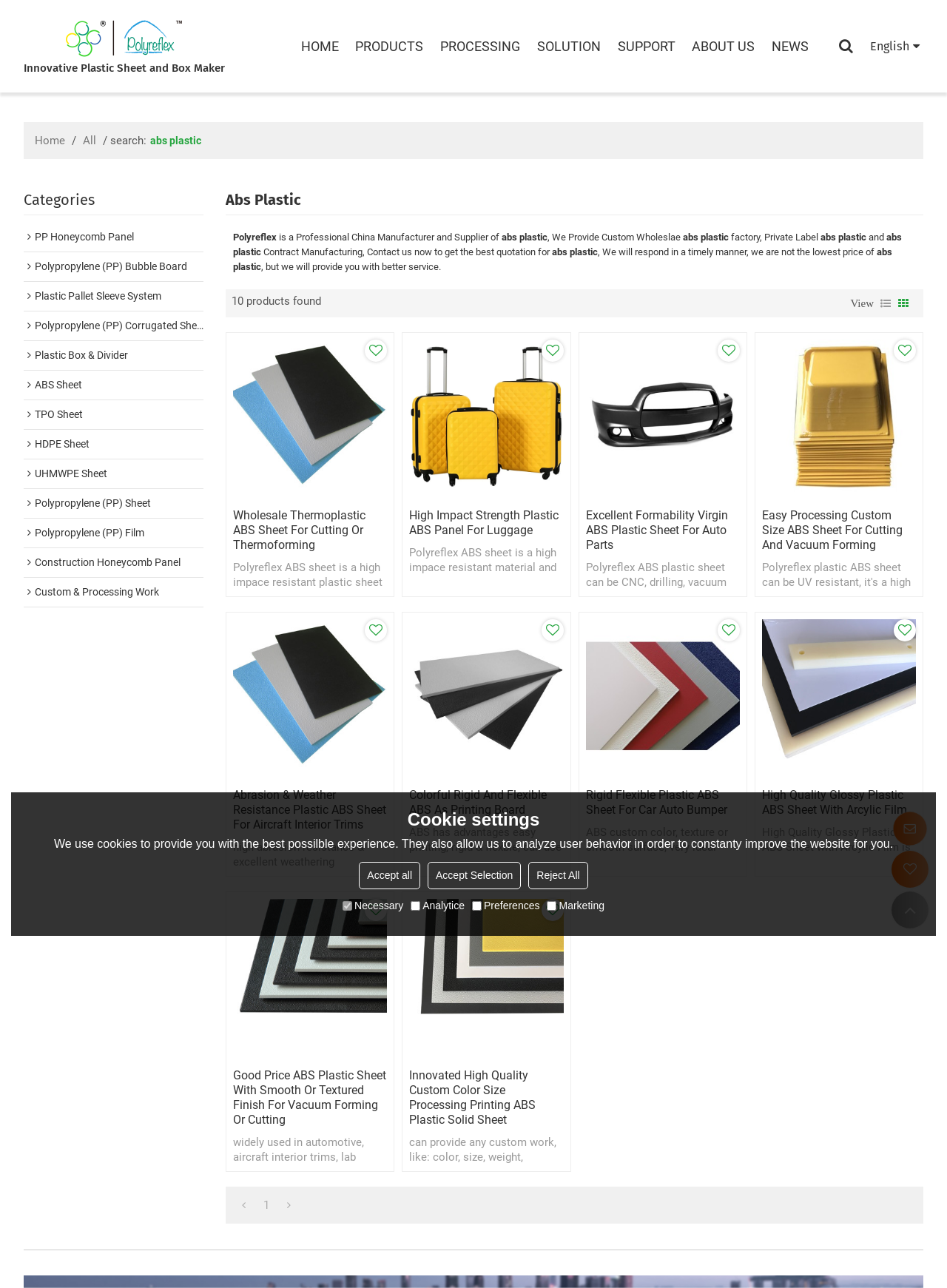Can you give a comprehensive explanation to the question given the content of the image?
What is the feature of Polyreflex ABS sheet?

One of the features of Polyreflex ABS sheet is that it is high impact resistant, which is mentioned in the product description 'Polyreflex ABS sheet is a high impact resistant plastic sheet that is easy to thermal form, CNC cut and laser cut'.